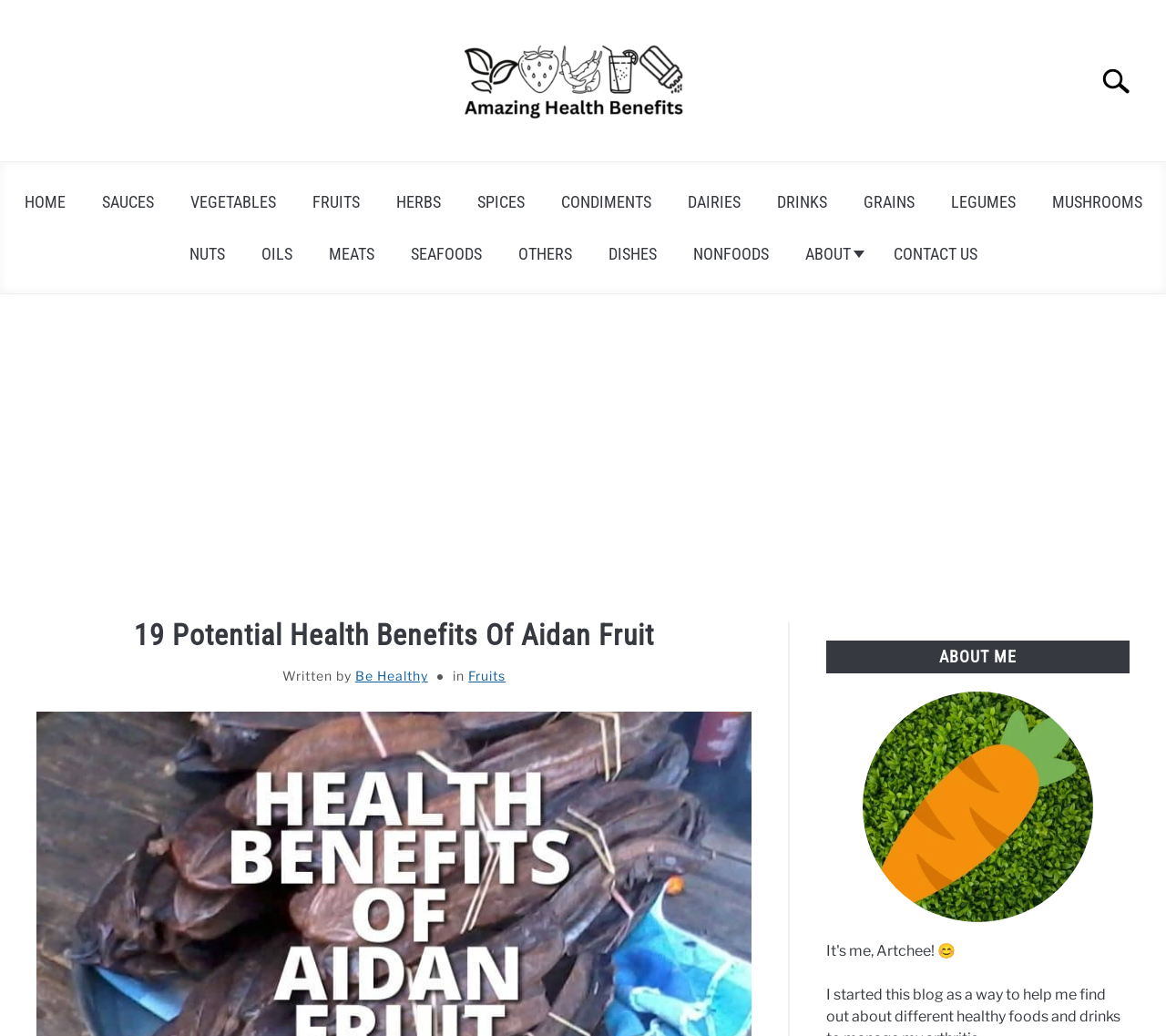Identify the bounding box coordinates of the section that should be clicked to achieve the task described: "Read about the author".

[0.304, 0.645, 0.367, 0.66]